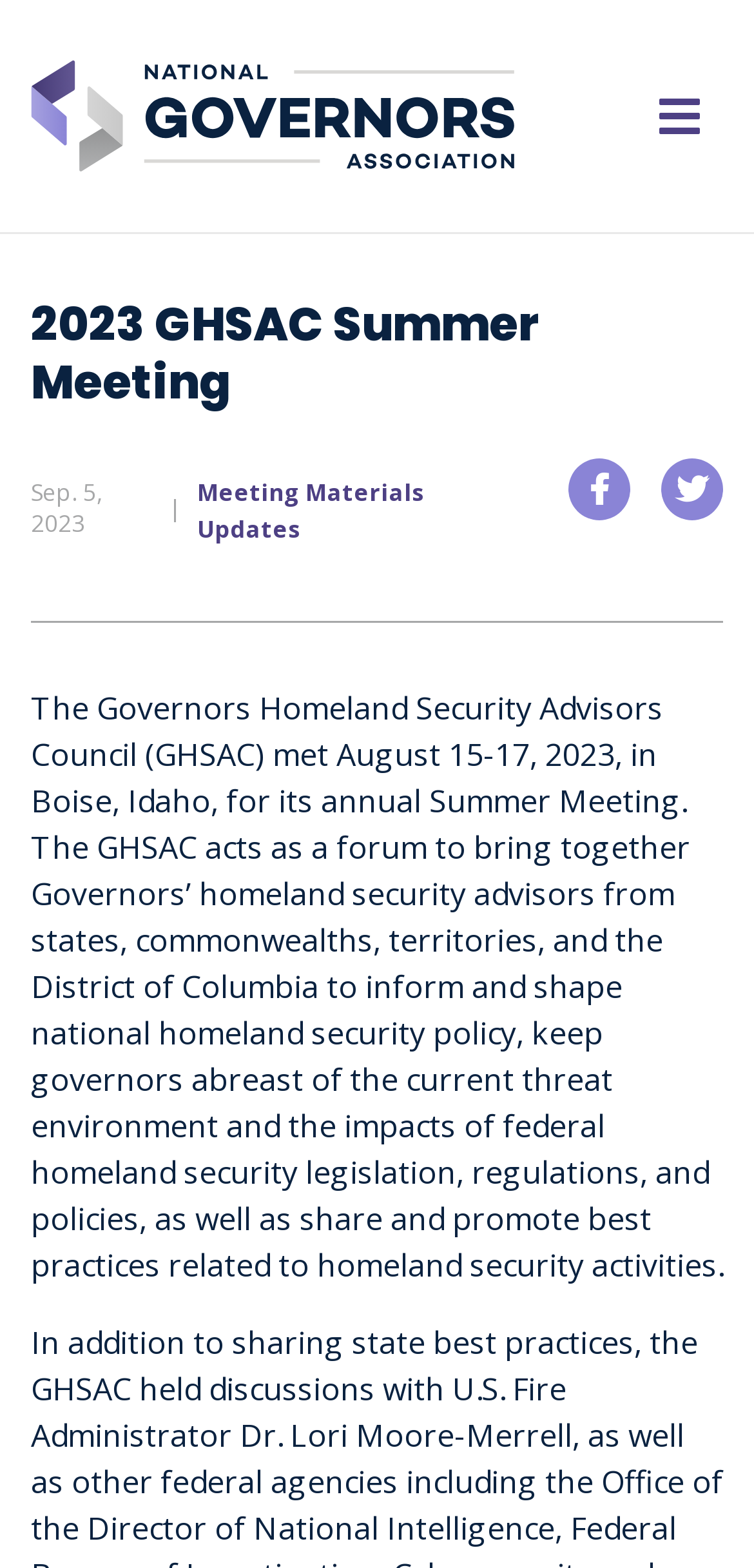Use a single word or phrase to answer this question: 
What is the date of the GHSAC Summer Meeting?

Sep. 5, 2023